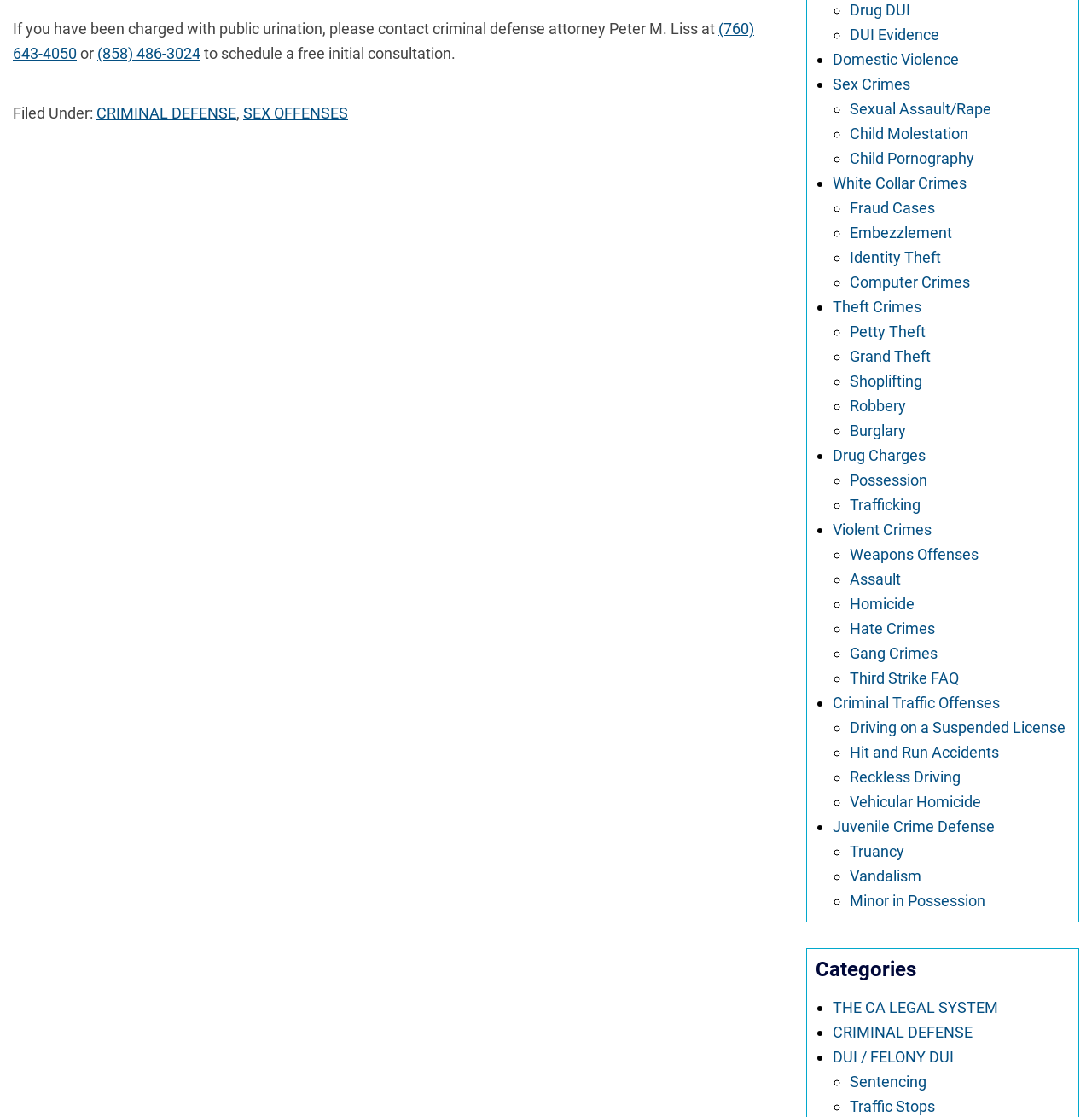Please identify the bounding box coordinates of the element on the webpage that should be clicked to follow this instruction: "Explore the page about drug DUI". The bounding box coordinates should be given as four float numbers between 0 and 1, formatted as [left, top, right, bottom].

[0.778, 0.001, 0.834, 0.017]